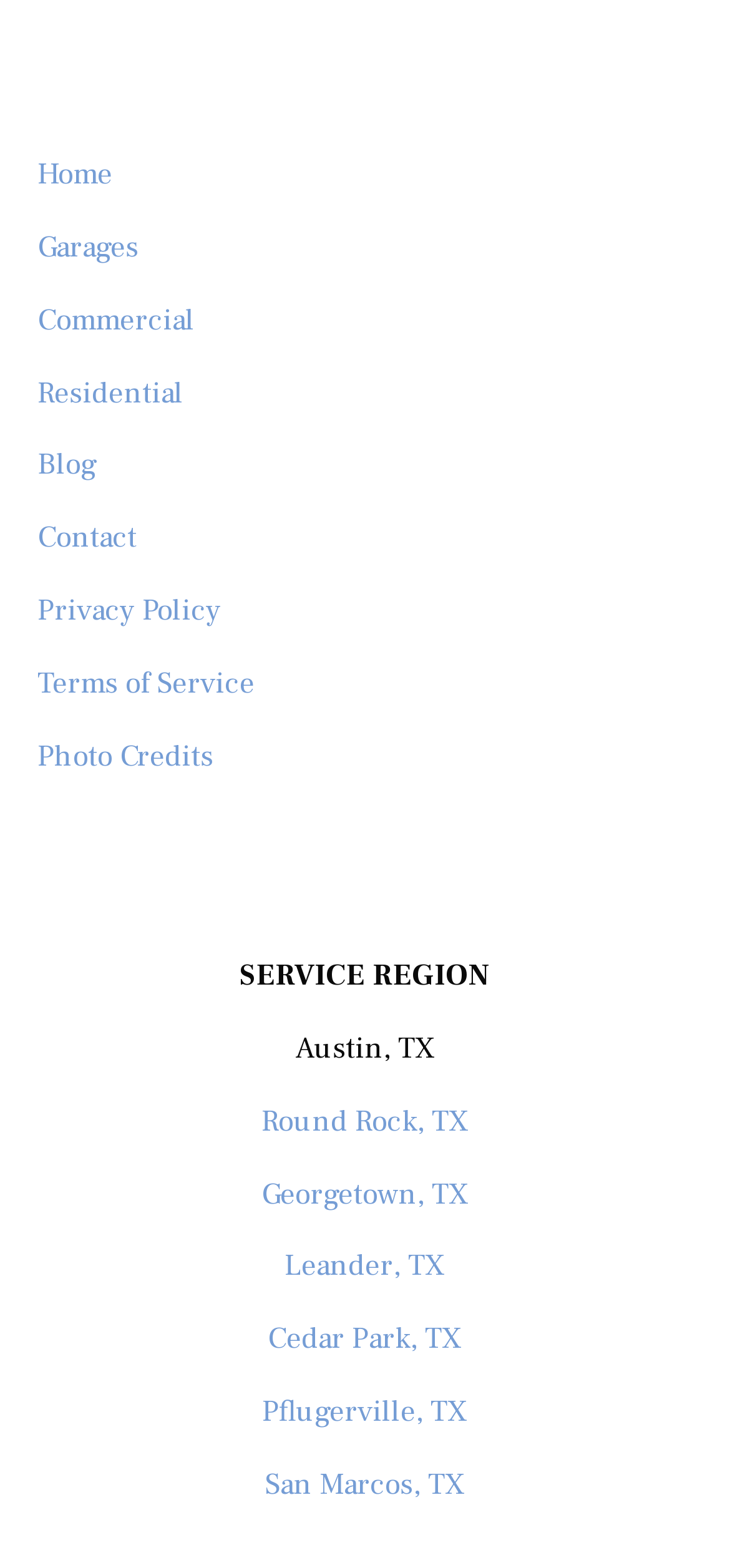Provide the bounding box coordinates of the section that needs to be clicked to accomplish the following instruction: "read blog posts."

[0.051, 0.285, 0.133, 0.309]